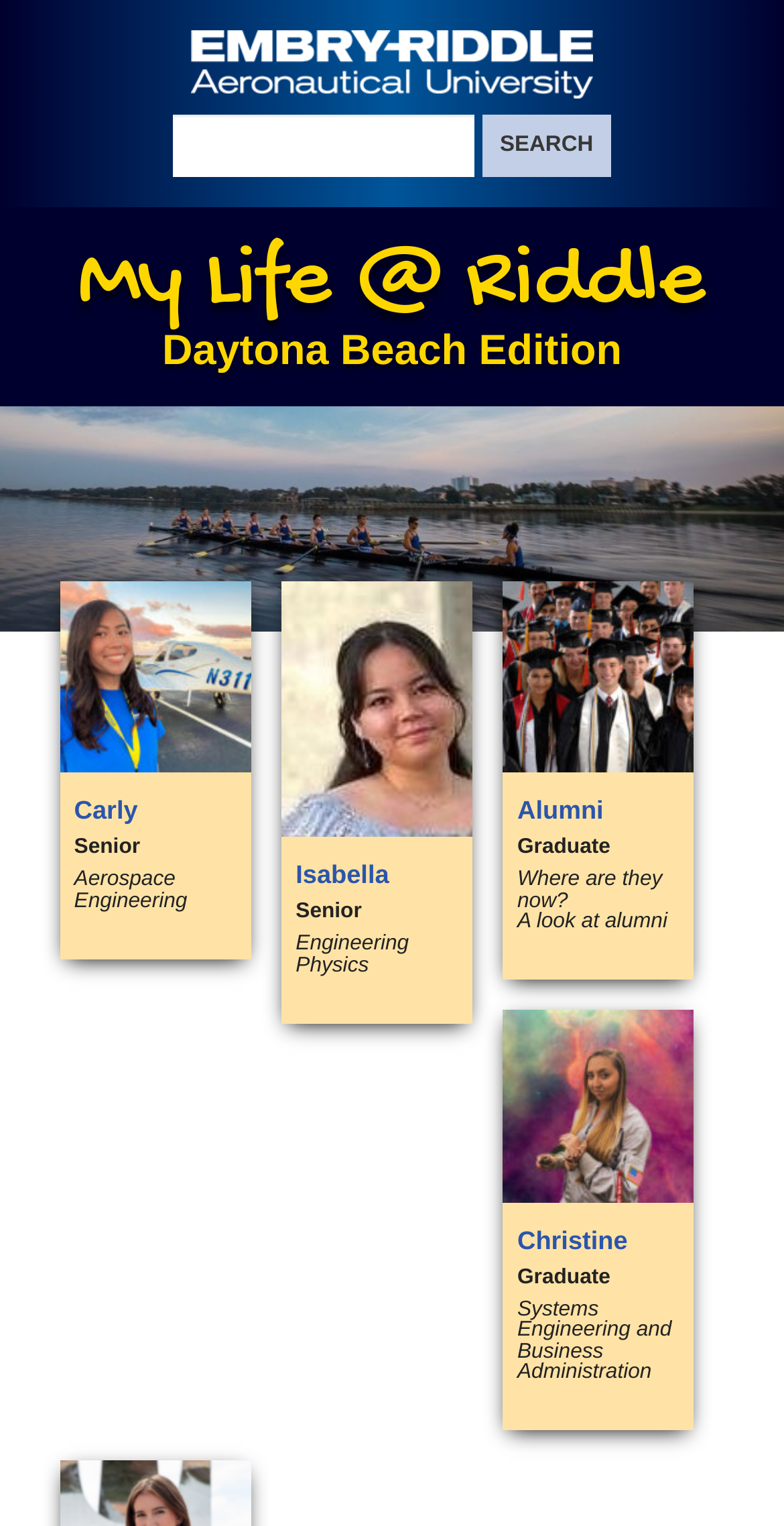Could you provide the bounding box coordinates for the portion of the screen to click to complete this instruction: "Learn about Alumni Graduate"?

[0.641, 0.381, 0.885, 0.642]